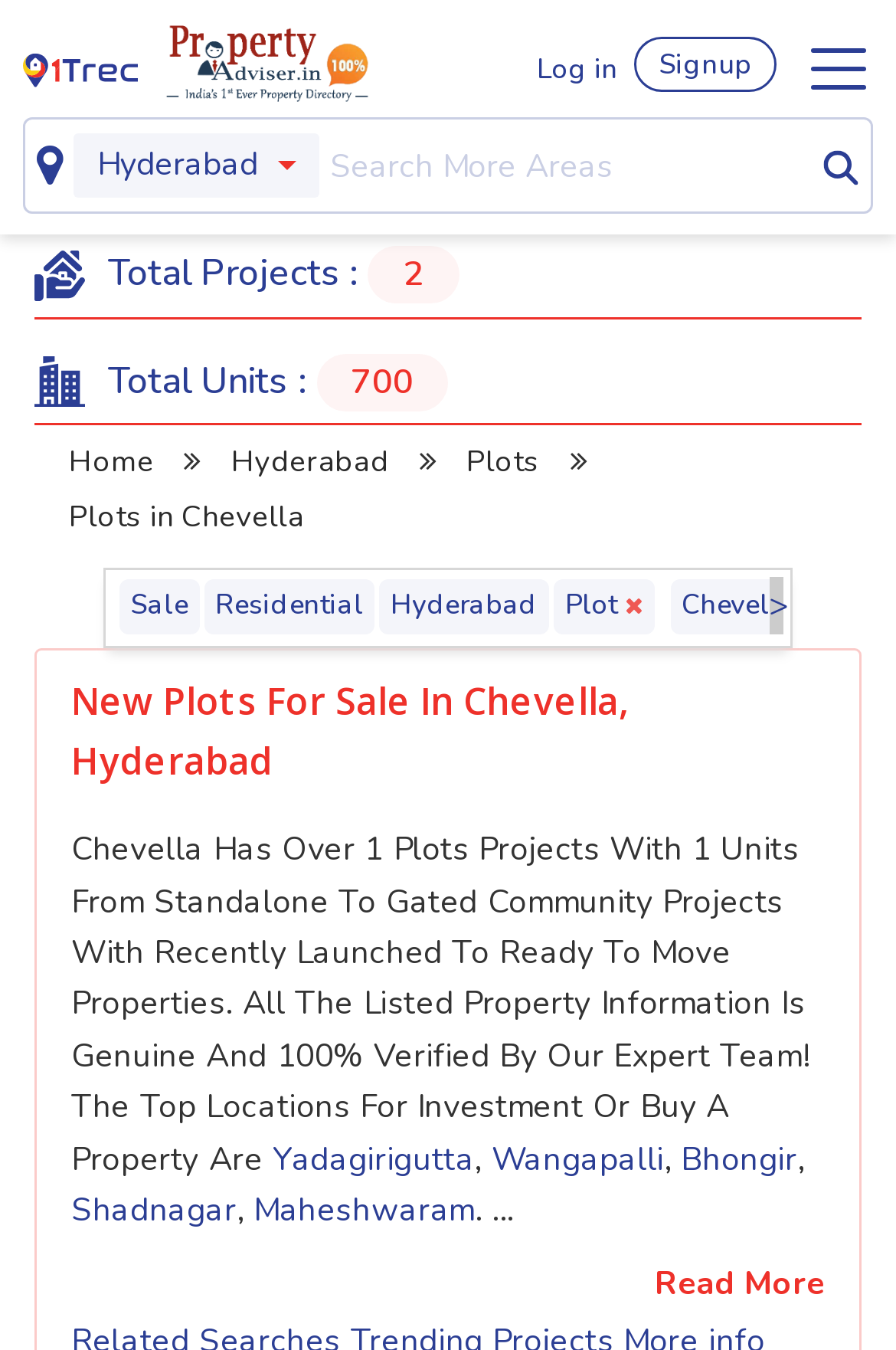Given the description "Plots in Chevella", provide the bounding box coordinates of the corresponding UI element.

[0.077, 0.367, 0.34, 0.398]